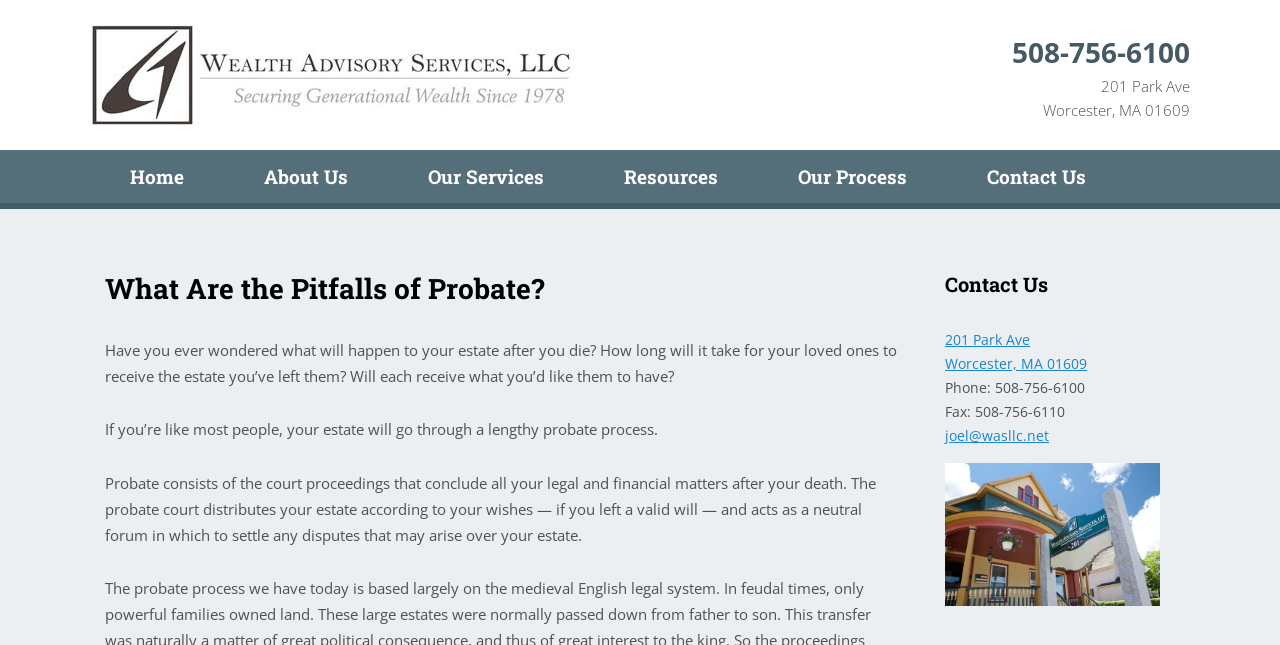What is the address of Wealth Advisory Services, LLC?
Based on the screenshot, give a detailed explanation to answer the question.

The address can be found in the top-right corner of the webpage, next to the company's phone number.